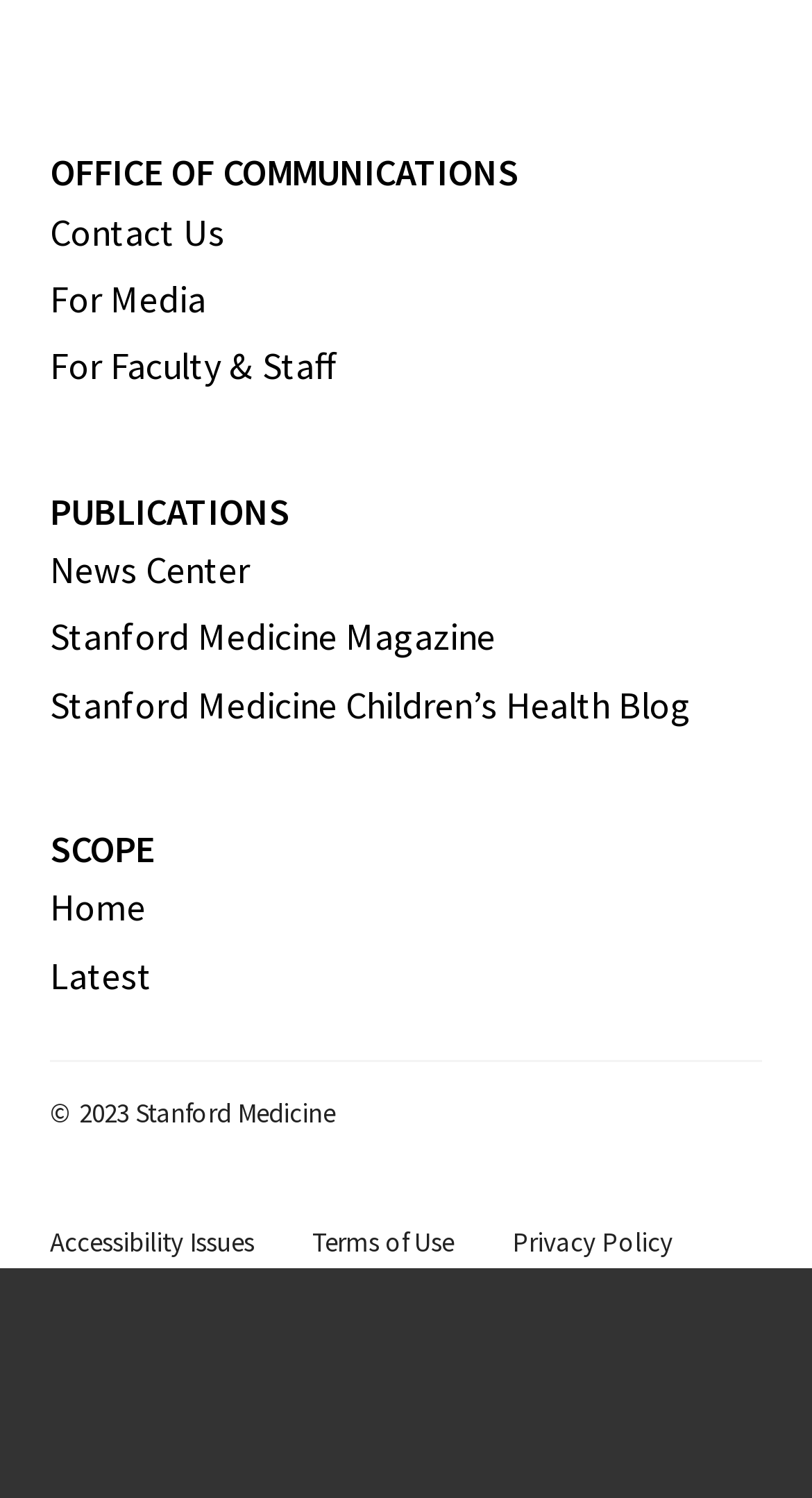What is the copyright year?
Give a detailed response to the question by analyzing the screenshot.

The answer can be found in the StaticText element at the bottom of the webpage, which reads '© 2023 Stanford Medicine'.